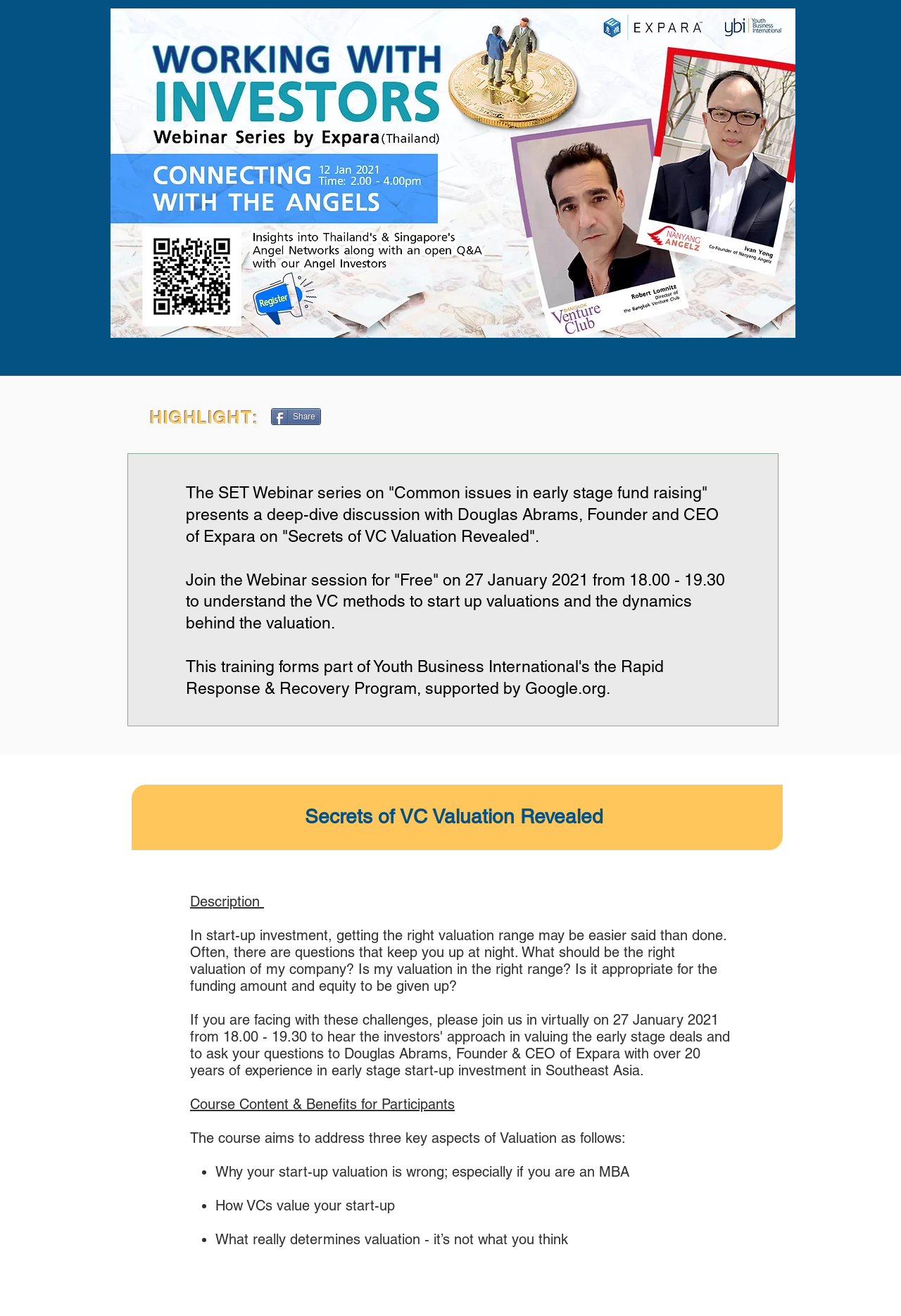Bounding box coordinates are specified in the format (top-left x, top-left y, bottom-right x, bottom-right y). All values are floating point numbers bounded between 0 and 1. Please provide the bounding box coordinate of the region this sentence describes: Share

[0.301, 0.31, 0.356, 0.323]